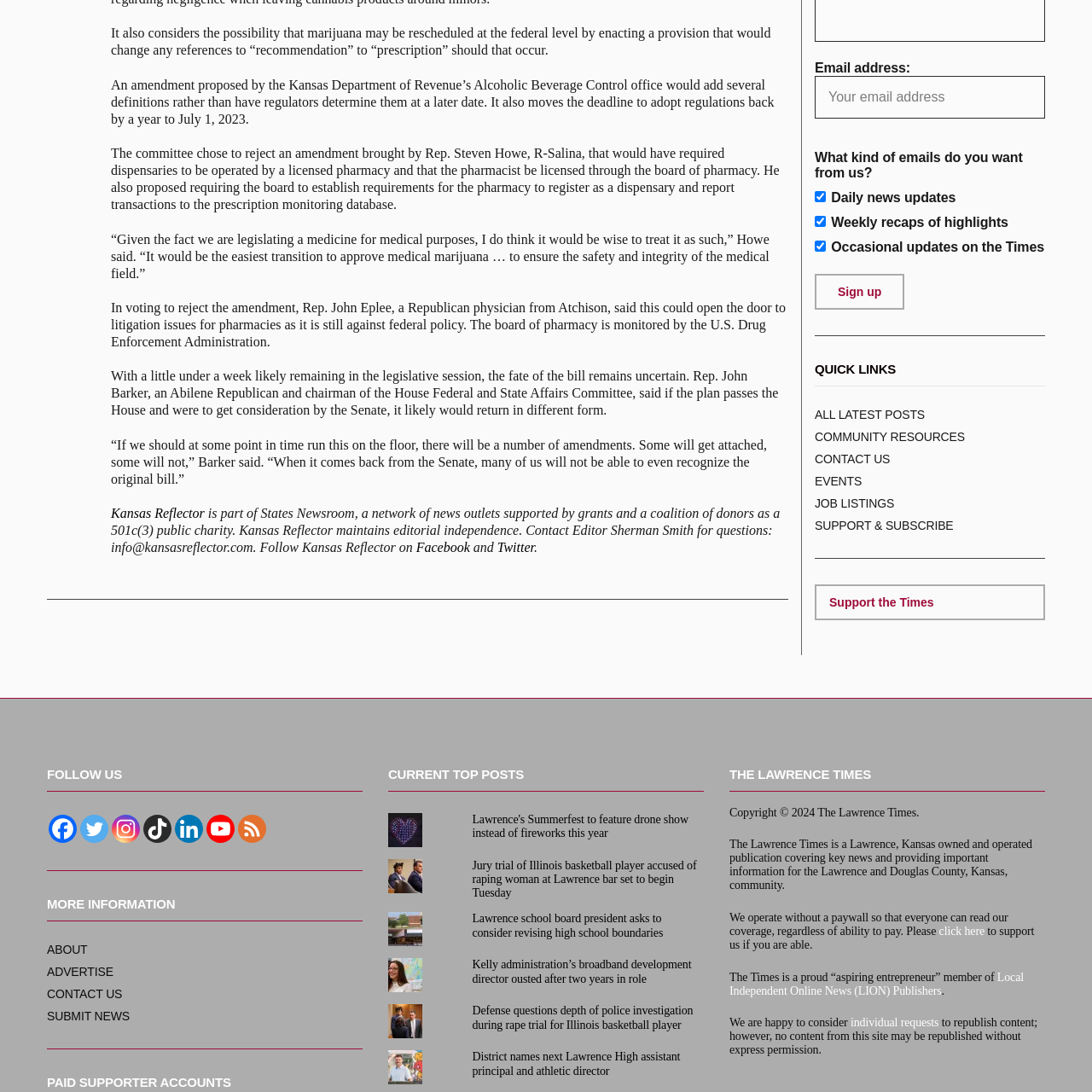Please use the details from the image to answer the following question comprehensively:
What is the copyright year of The Lawrence Times?

The copyright year of The Lawrence Times is 2024, as indicated at the bottom of the page, which suggests that the publication has been operating since at least that year.